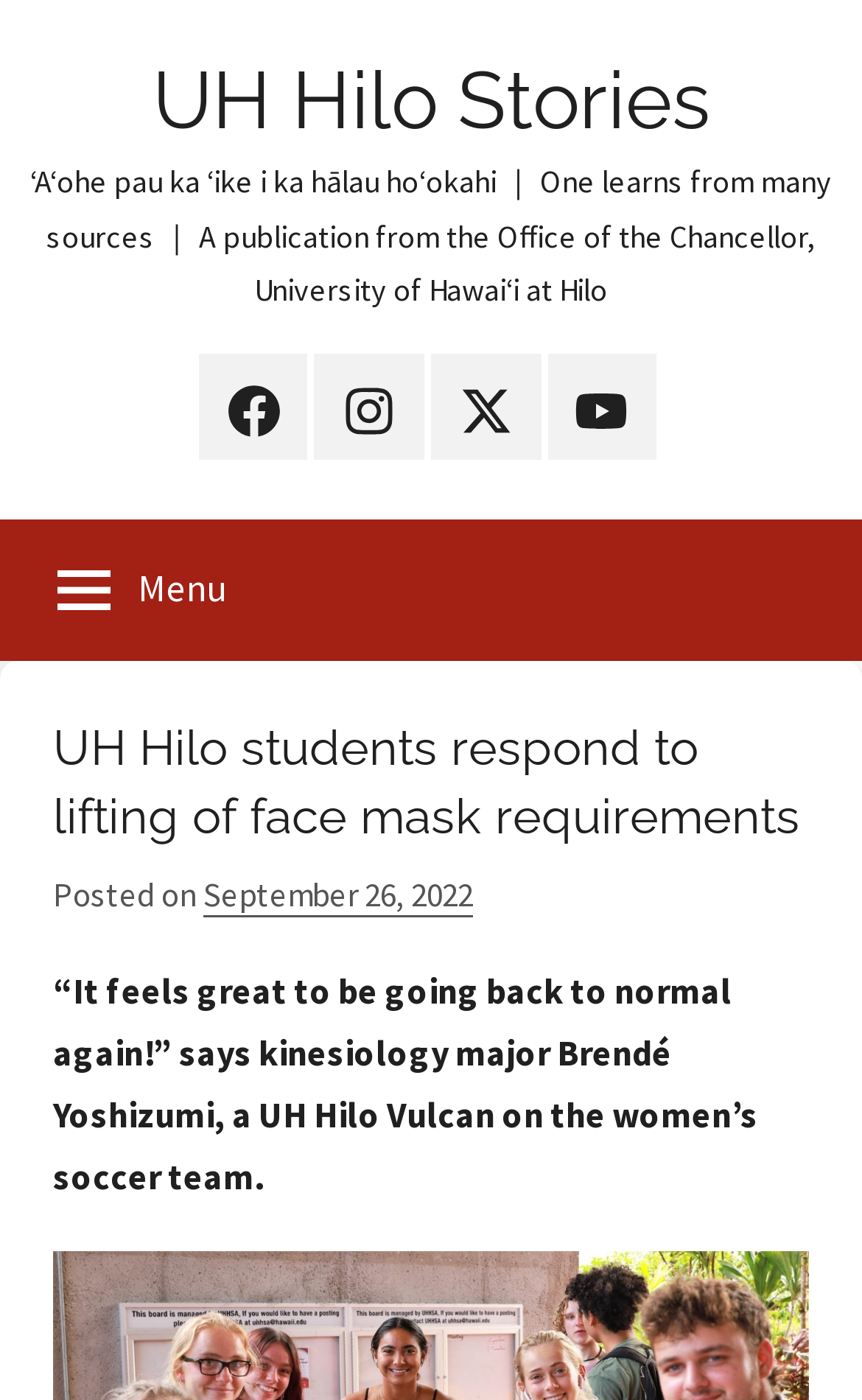Kindly determine the bounding box coordinates of the area that needs to be clicked to fulfill this instruction: "Open the menu".

[0.0, 0.371, 0.33, 0.472]